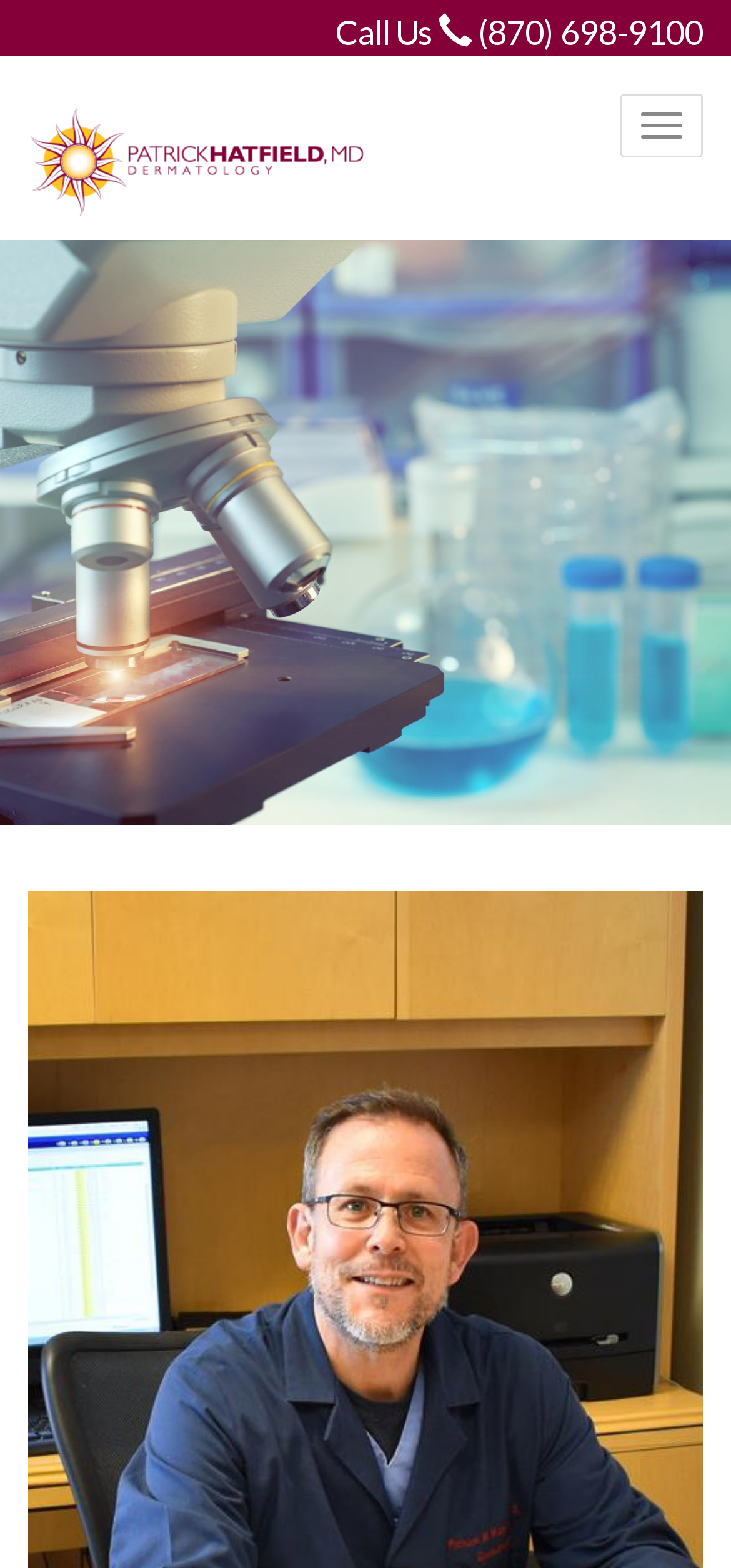From the given element description: "title="Home"", find the bounding box for the UI element. Provide the coordinates as four float numbers between 0 and 1, in the order [left, top, right, bottom].

[0.0, 0.075, 0.538, 0.138]